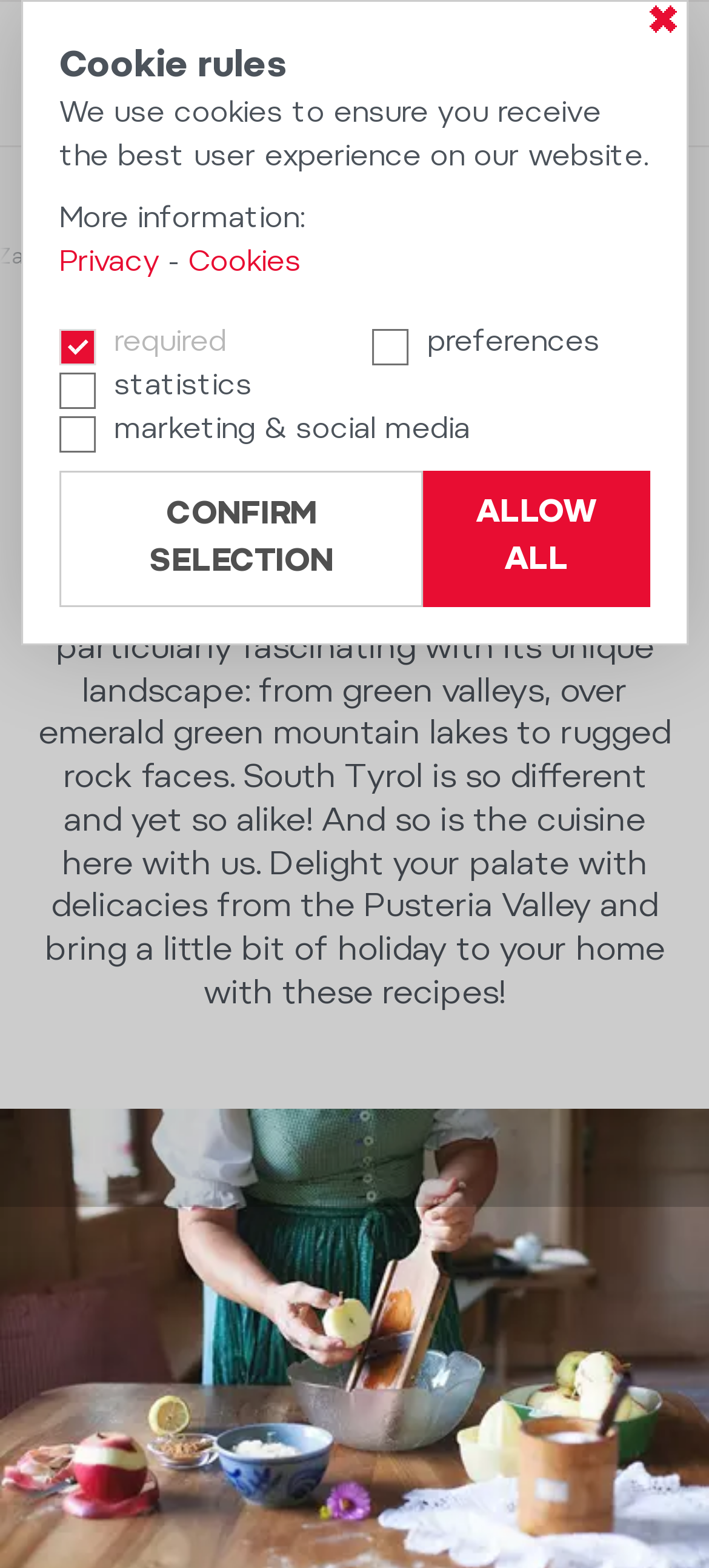What is the name of the cuisine?
Using the image, elaborate on the answer with as much detail as possible.

I inferred this answer by looking at the heading 'PUSTERIA VALLEY CUISINE' which is a prominent element on the webpage, indicating that it is the main topic of the webpage.